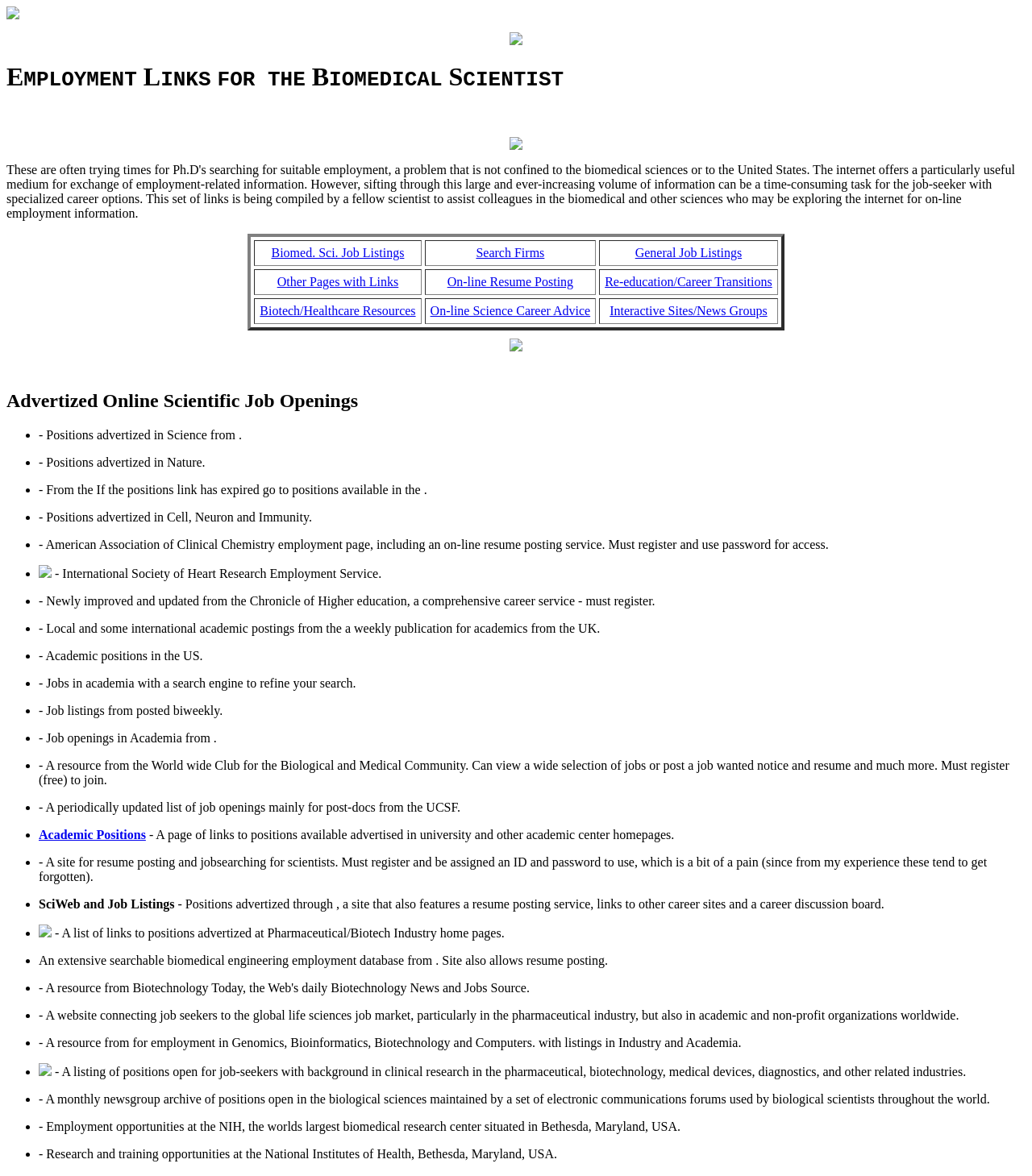Provide a brief response in the form of a single word or phrase:
Are there any academic job listings available on this webpage?

Yes